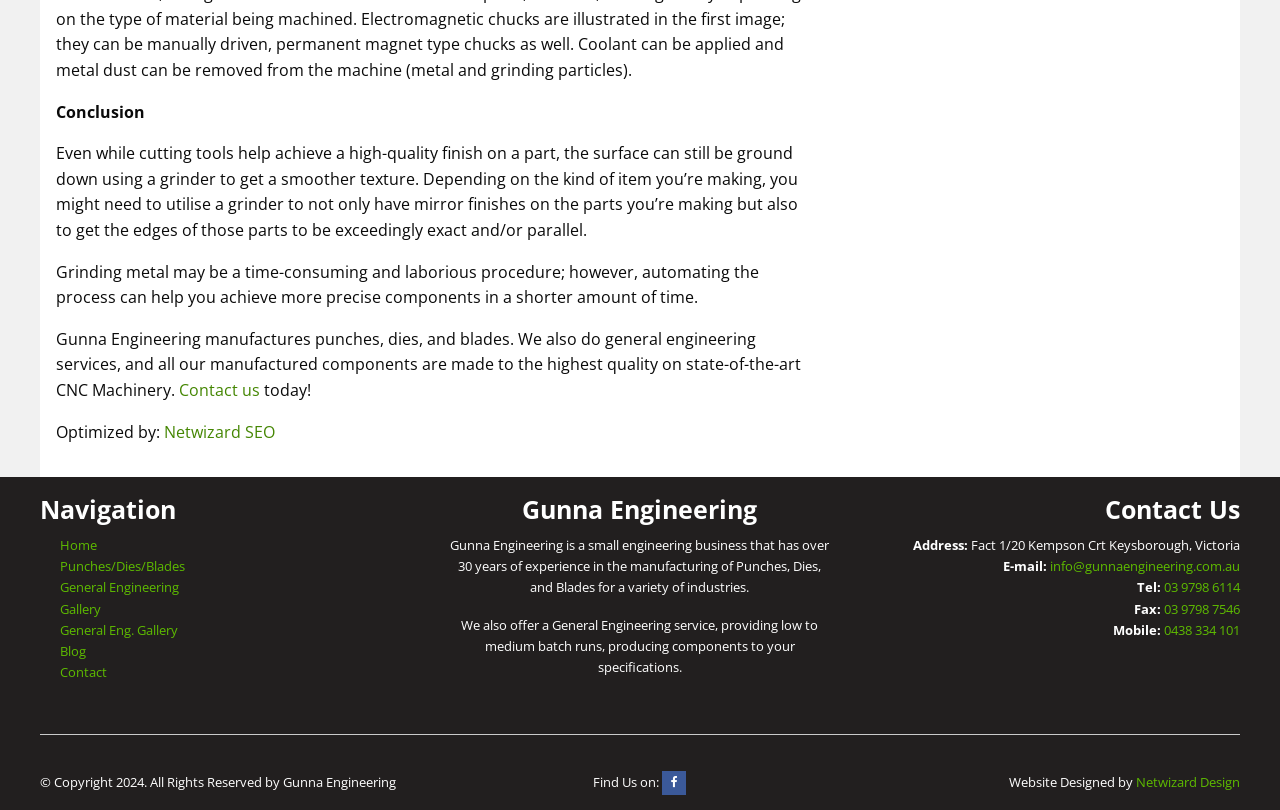Indicate the bounding box coordinates of the clickable region to achieve the following instruction: "View Gallery."

[0.047, 0.74, 0.079, 0.762]